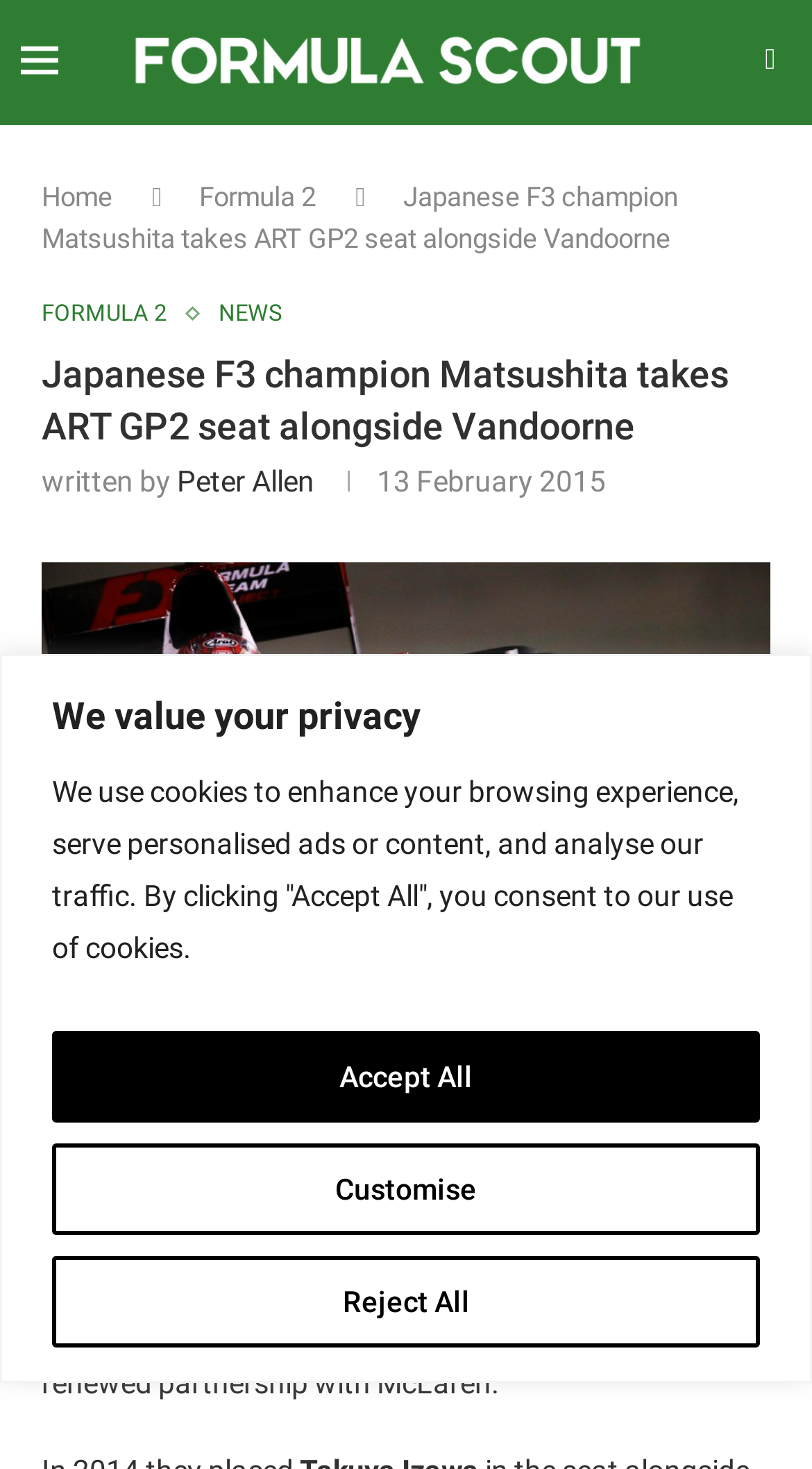Find and specify the bounding box coordinates that correspond to the clickable region for the instruction: "go to Sample Page".

None